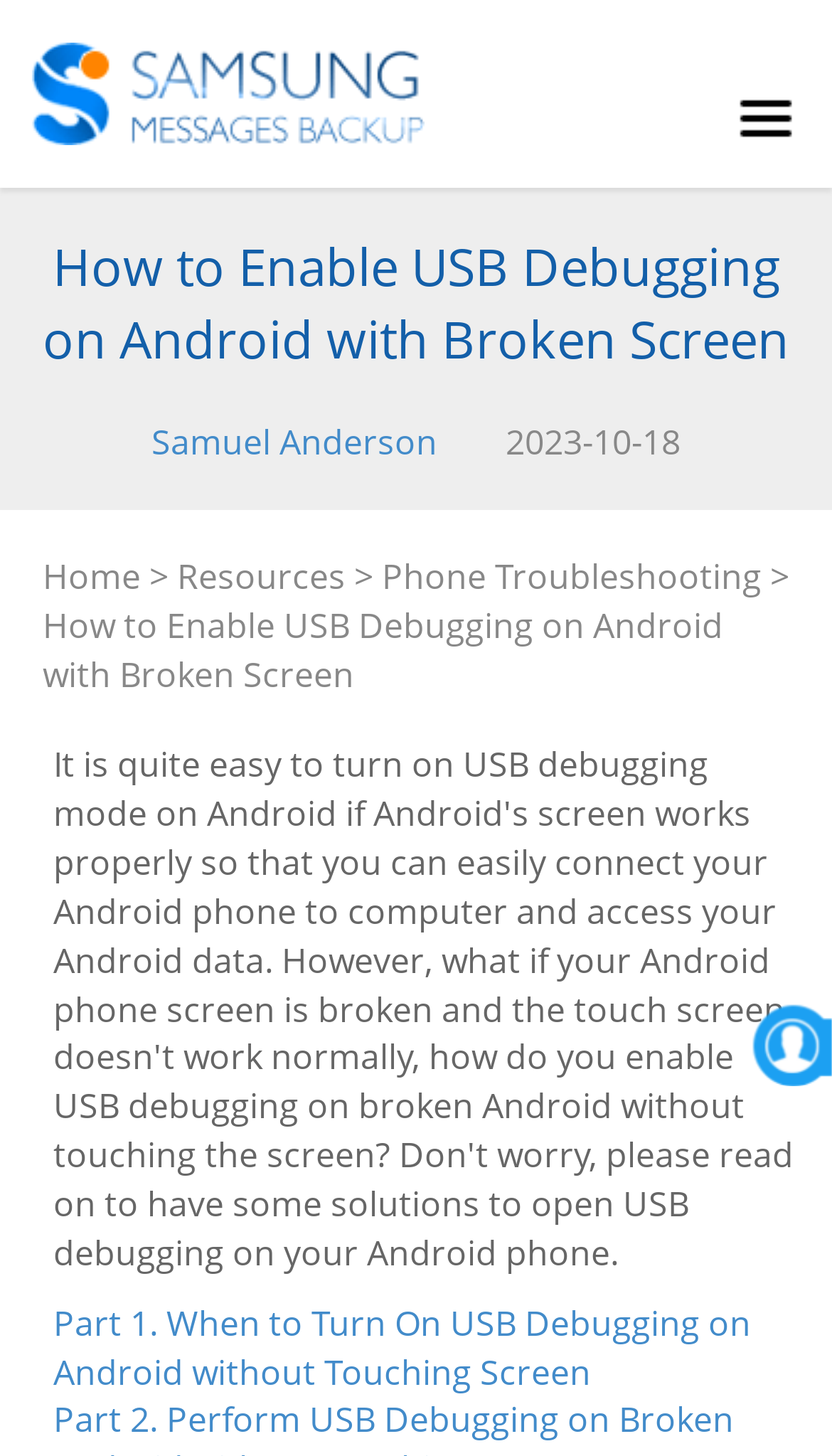Using the element description Home, predict the bounding box coordinates for the UI element. Provide the coordinates in (top-left x, top-left y, bottom-right x, bottom-right y) format with values ranging from 0 to 1.

[0.051, 0.379, 0.169, 0.412]